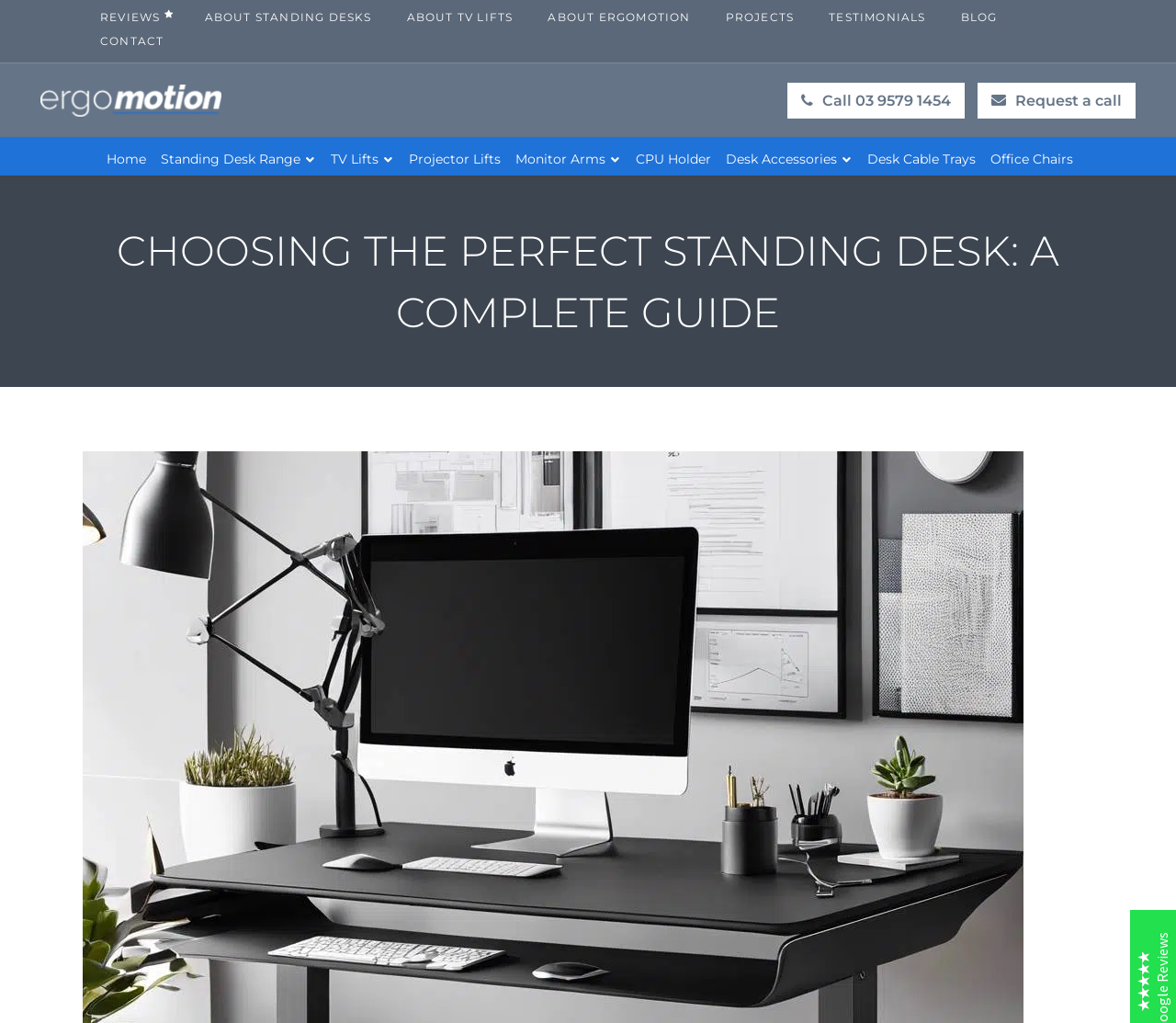Locate the UI element described by Desk Cable Trays in the provided webpage screenshot. Return the bounding box coordinates in the format (top-left x, top-left y, bottom-right x, bottom-right y), ensuring all values are between 0 and 1.

[0.731, 0.134, 0.836, 0.177]